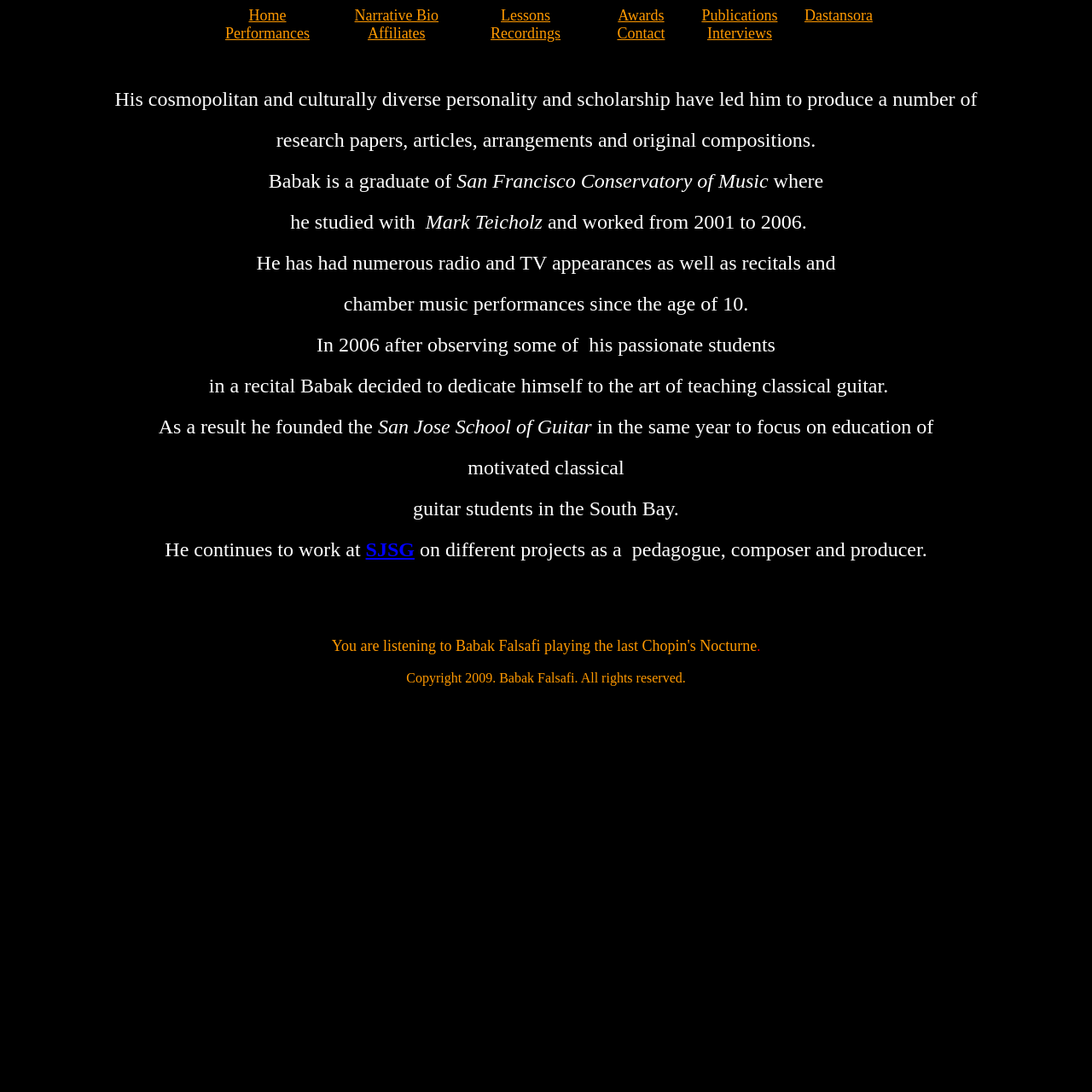Please provide a detailed answer to the question below by examining the image:
What type of music is Babak Falsafi associated with?

The webpage mentions that Babak Falsafi is a graduate of San Francisco Conservatory of Music, where he studied classical guitar. Additionally, the text mentions that he founded a school to focus on education of motivated classical guitar students. This suggests that Babak Falsafi is associated with classical guitar music.